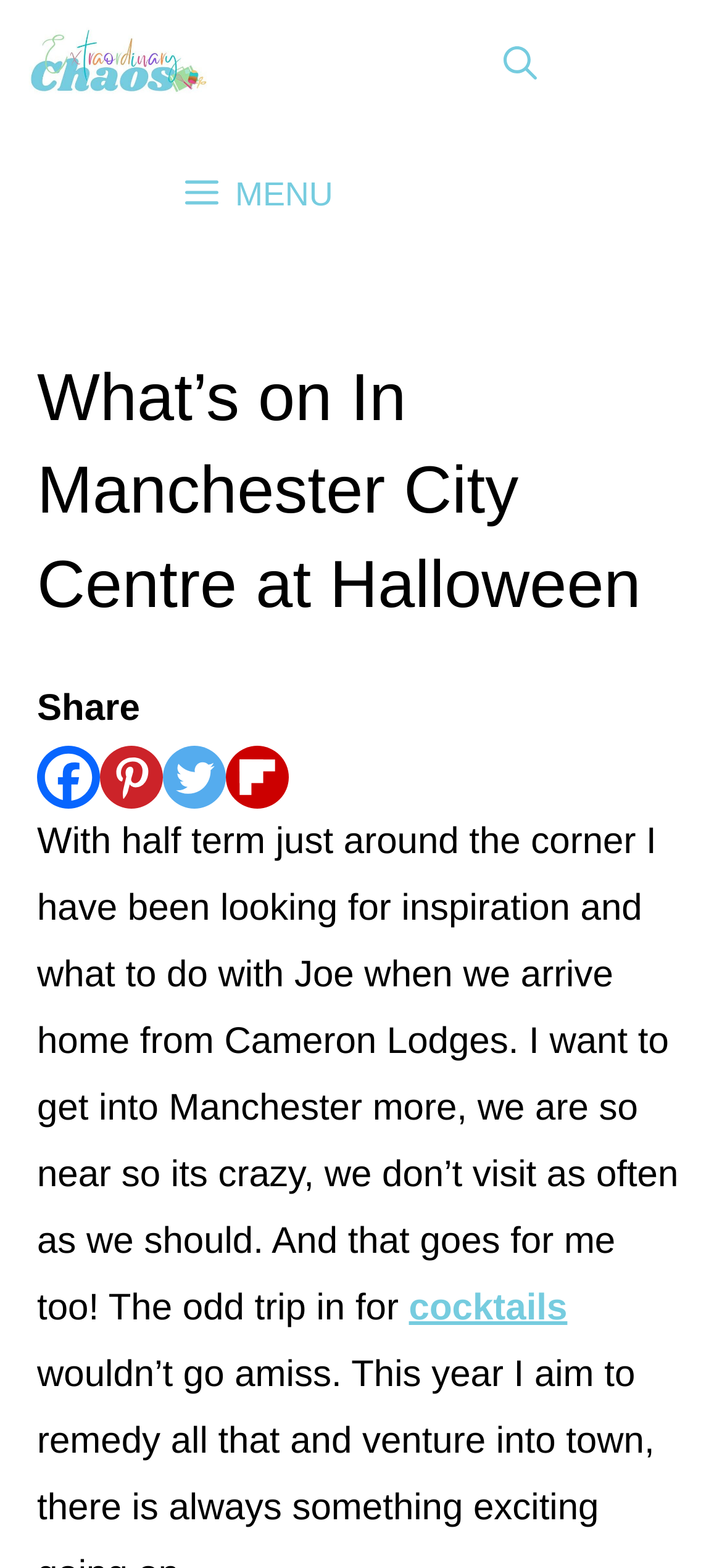Determine the bounding box coordinates of the UI element described below. Use the format (top-left x, top-left y, bottom-right x, bottom-right y) with floating point numbers between 0 and 1: aria-label="Open Search Bar"

[0.441, 0.0, 1.0, 0.083]